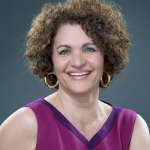Give a detailed account of everything present in the image.

The image features Susan Lapetina, the Senior Vice President of the American Apparel & Footwear Association (AAFA). She is captured smiling brightly, exuding confidence and professionalism. Wearing a vibrant purple blouse with a tailored neckline, her curly hair frames her face, complemented by bold hoop earrings. This photograph is part of a larger narrative where she discusses the importance of diversity and inclusion within the apparel industry, emphasizing the need for innovative solutions to contemporary challenges such as sustainability and wage equality. Lapetina highlights RSM's role as a significant partner to the AAFA, acknowledging their contributions in sharing best practices and driving impactful change in the industry.